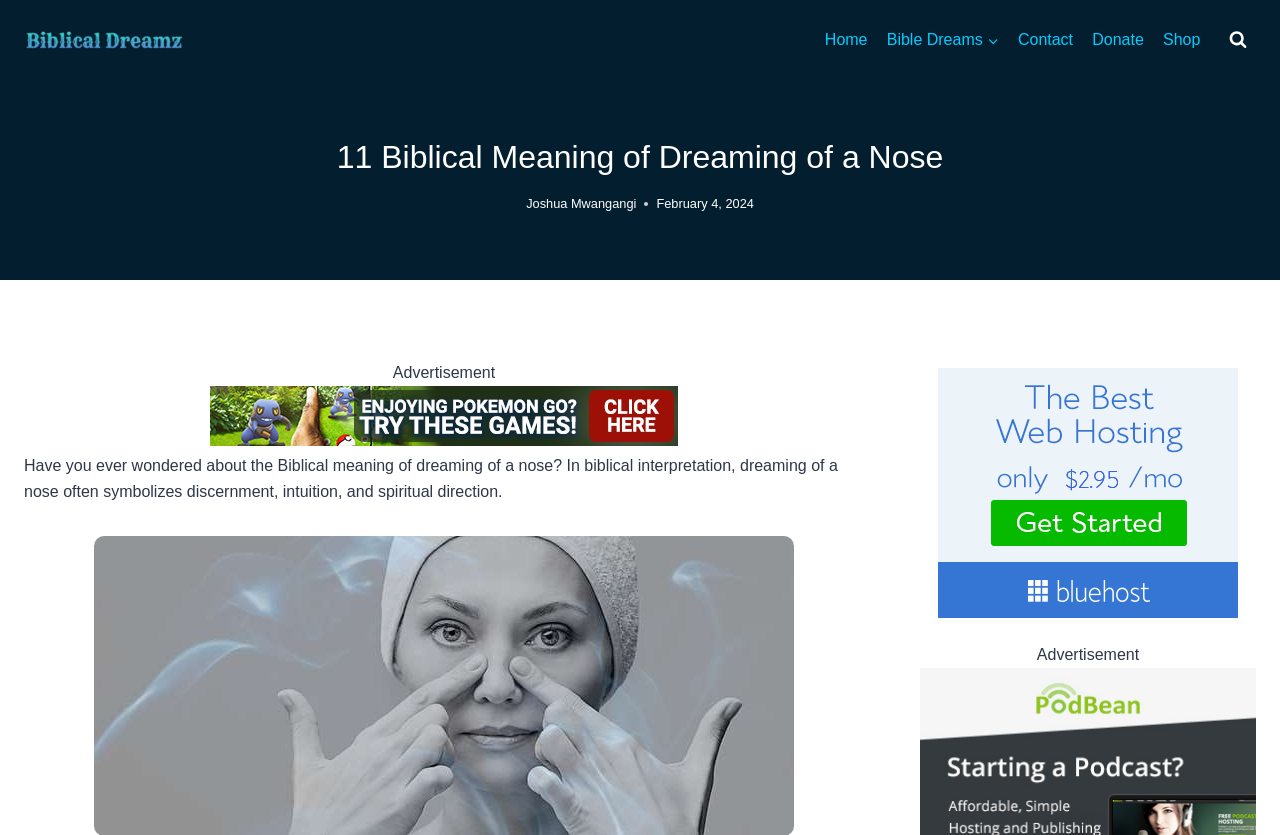Please determine the bounding box coordinates of the area that needs to be clicked to complete this task: 'click the biblicaldreamz logo'. The coordinates must be four float numbers between 0 and 1, formatted as [left, top, right, bottom].

[0.019, 0.036, 0.144, 0.059]